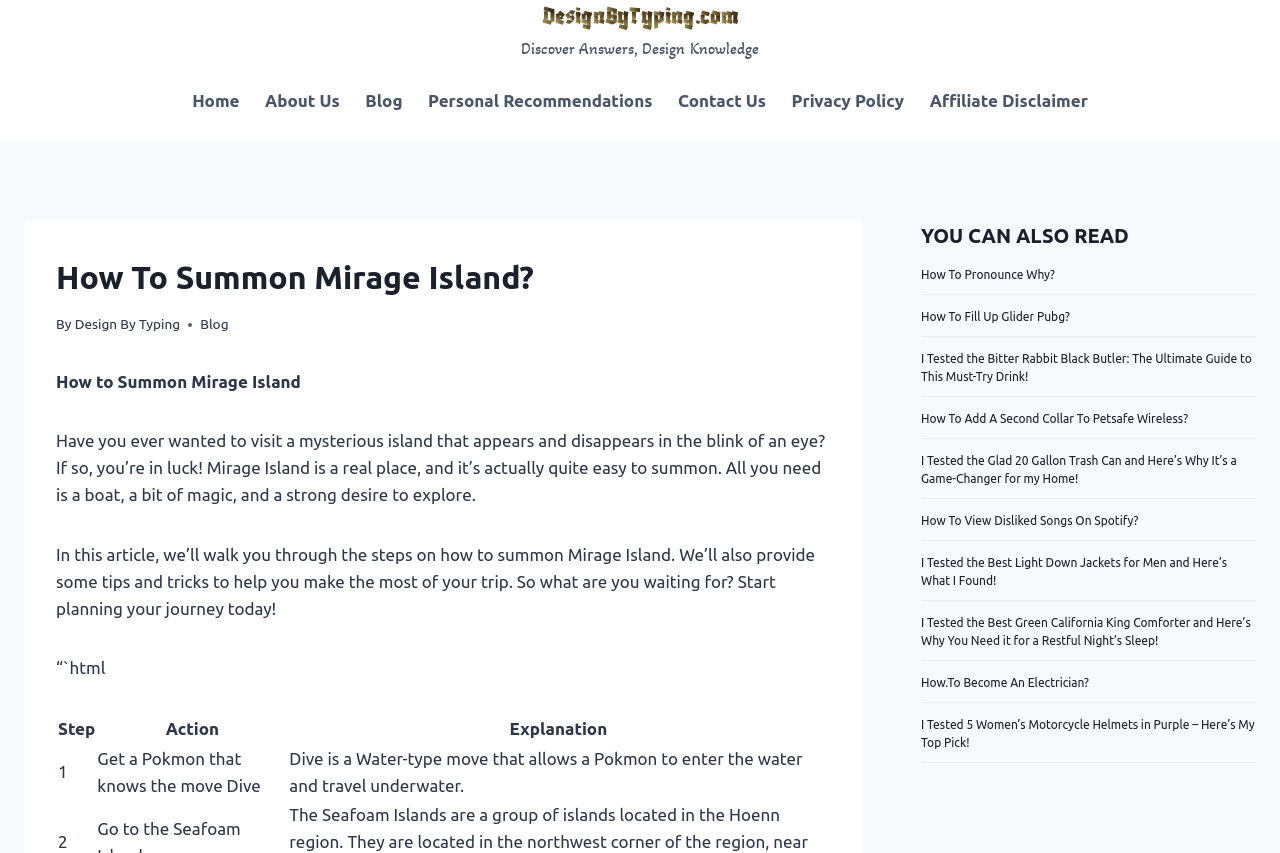Based on the element description Home, identify the bounding box coordinates for the UI element. The coordinates should be in the format (top-left x, top-left y, bottom-right x, bottom-right y) and within the 0 to 1 range.

[0.14, 0.09, 0.197, 0.146]